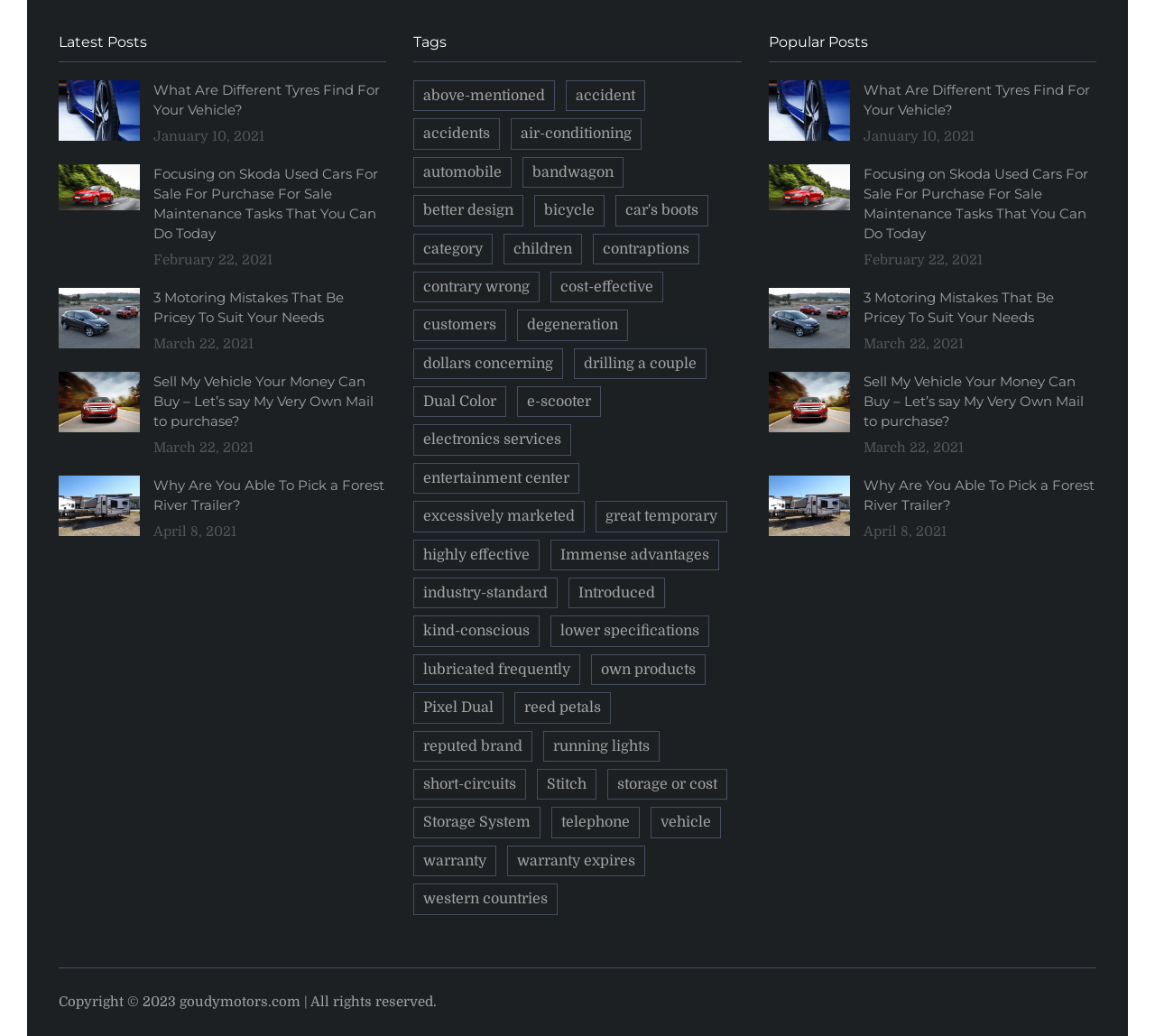Identify the coordinates of the bounding box for the element that must be clicked to accomplish the instruction: "view the 'Focusing on Skoda Used Cars For Sale For Purchase For Sale Maintenance Tasks That You Can Do Today' post".

[0.133, 0.158, 0.335, 0.235]